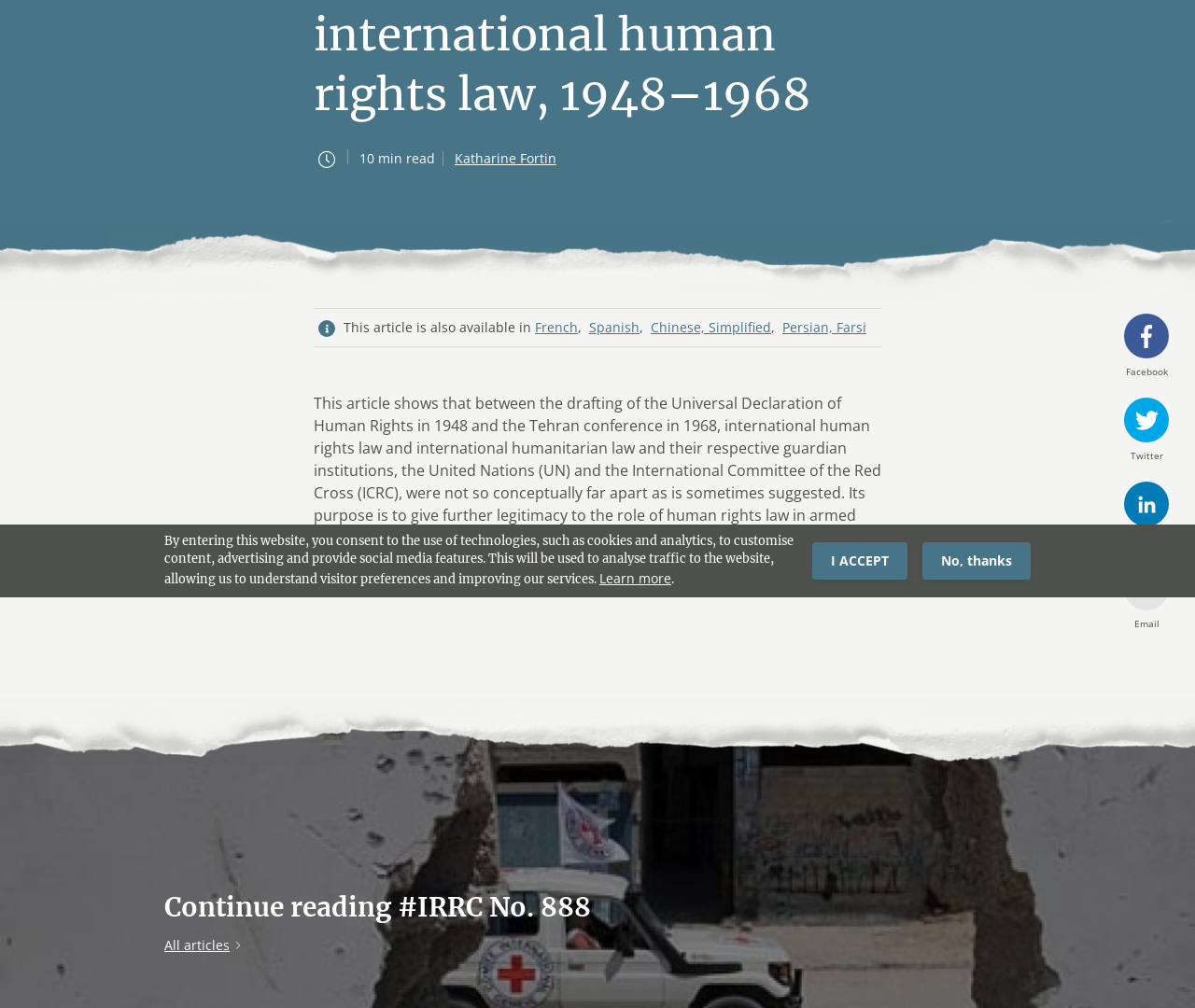Find the bounding box coordinates for the HTML element described as: "French". The coordinates should consist of four float values between 0 and 1, i.e., [left, top, right, bottom].

[0.448, 0.314, 0.484, 0.336]